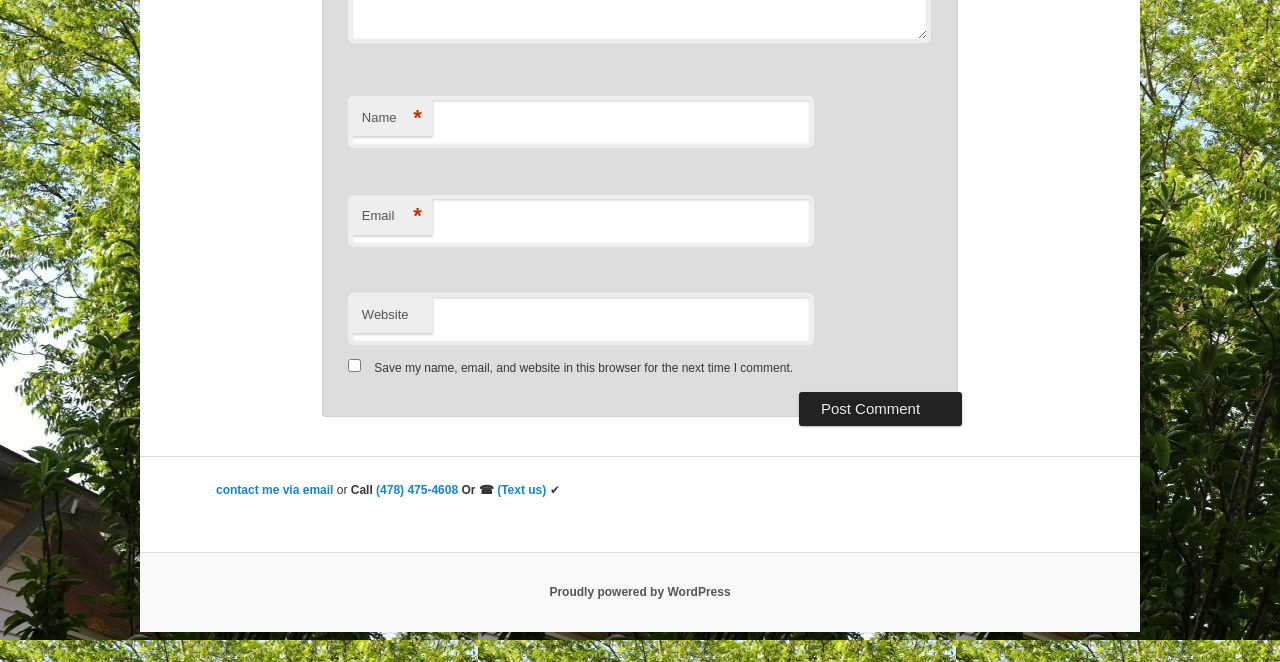How many links are there in the complementary section?
Answer briefly with a single word or phrase based on the image.

4